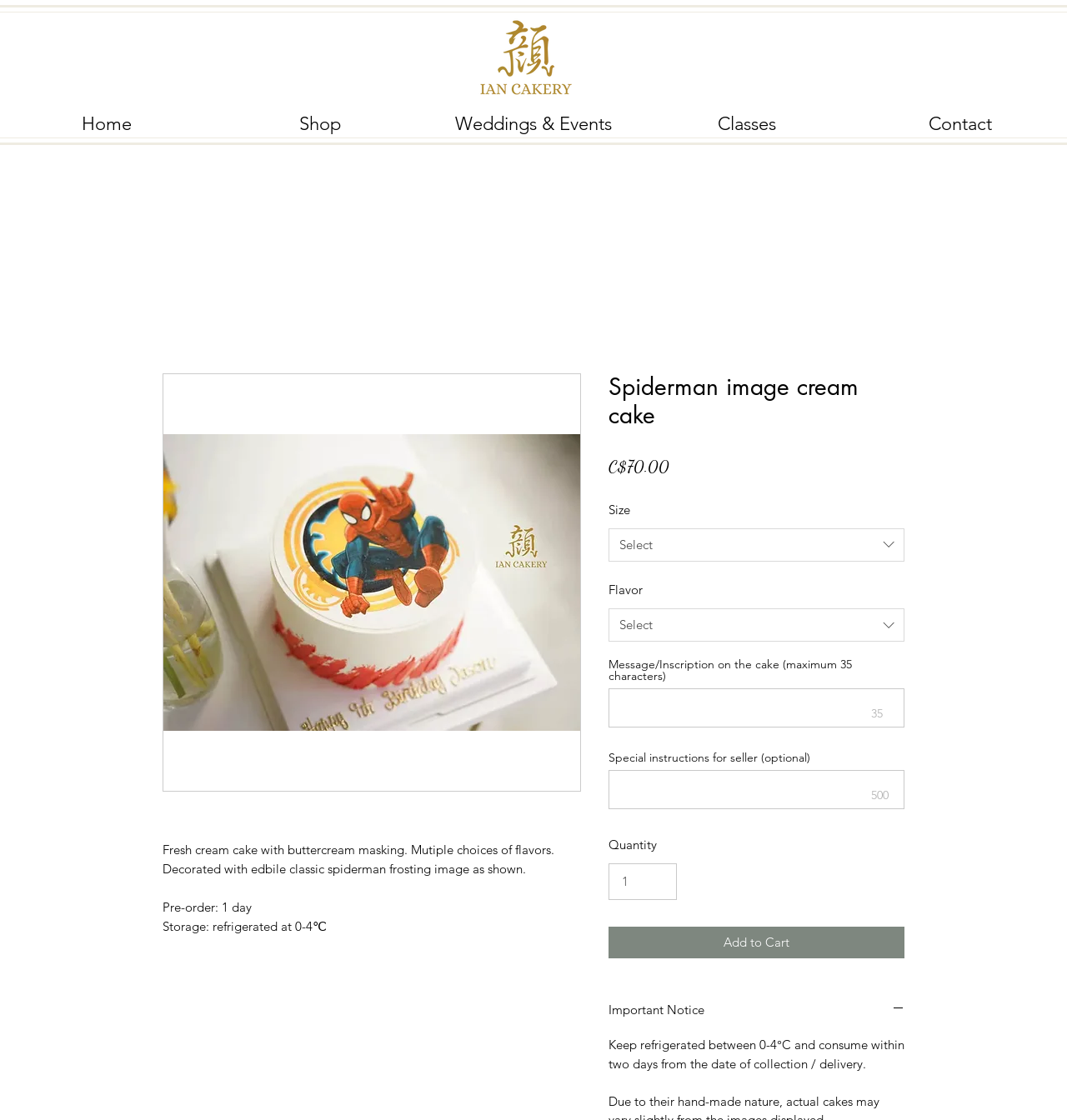Provide a thorough and detailed response to the question by examining the image: 
What is the purpose of the 'Special instructions for seller' field?

I found the purpose of the 'Special instructions for seller' field by reading the text that says 'Special instructions for seller (optional)', which indicates that this field is optional and allows customers to provide additional instructions to the seller if needed.